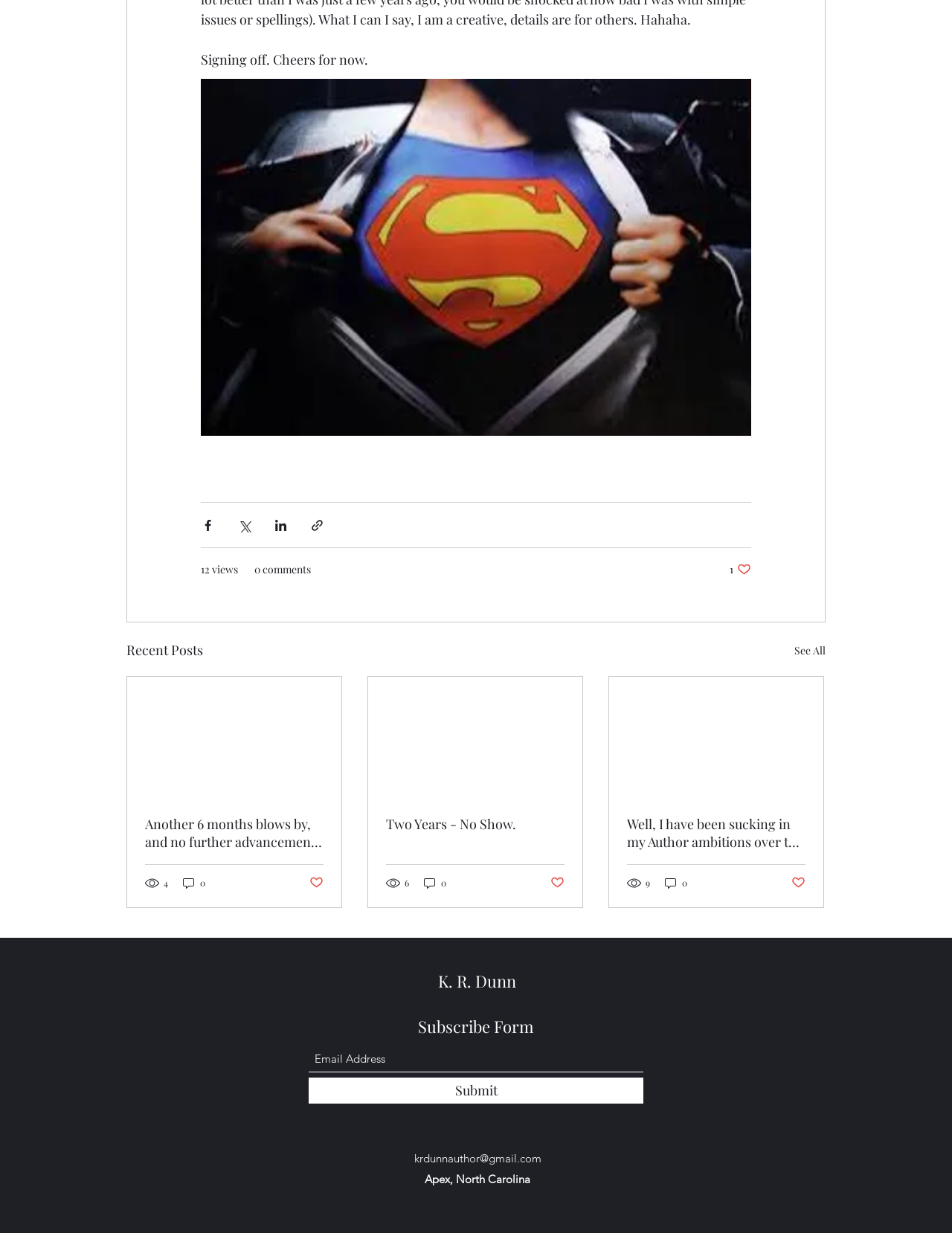What is the author's name?
Give a single word or phrase answer based on the content of the image.

K. R. Dunn